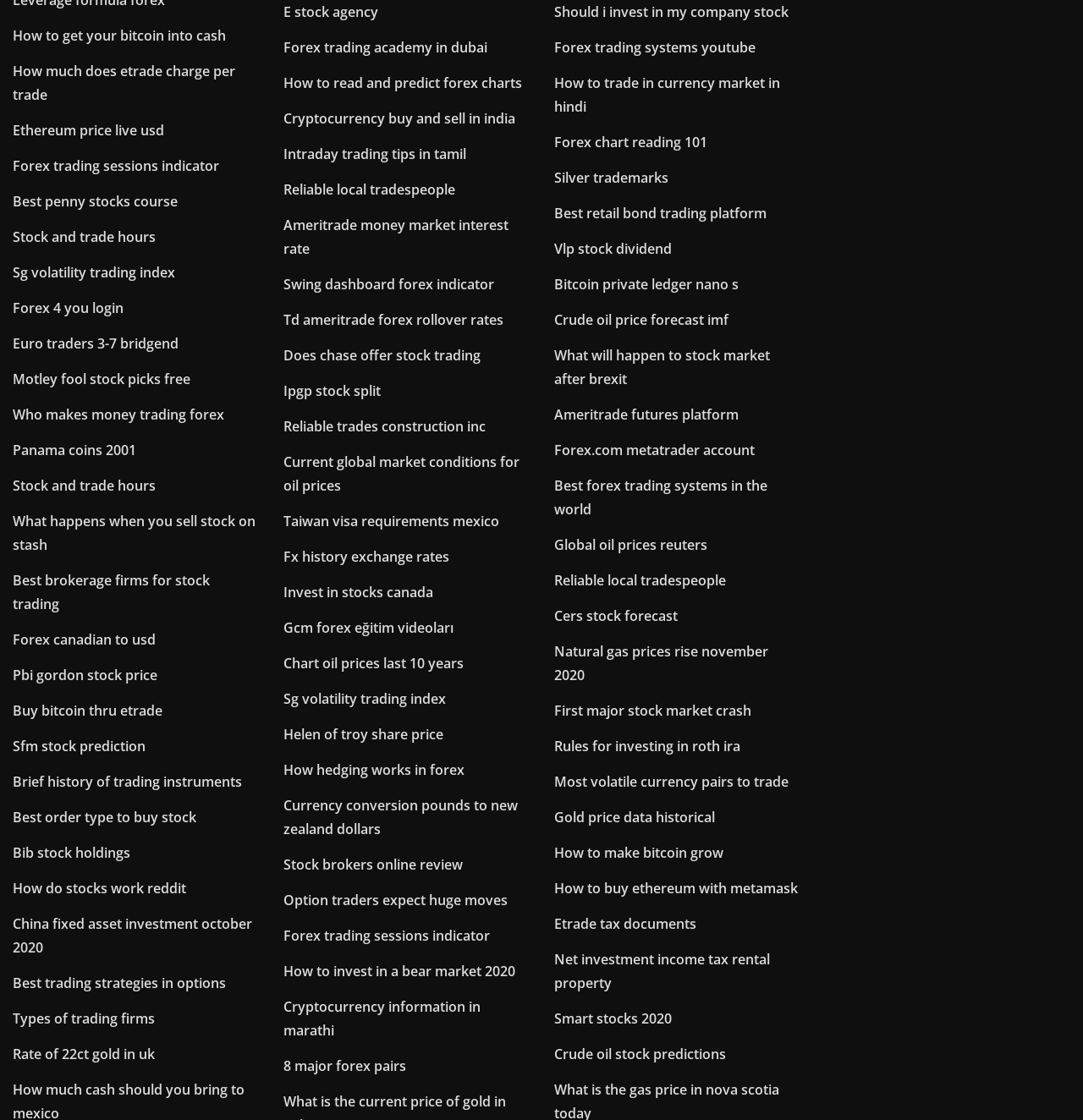Specify the bounding box coordinates (top-left x, top-left y, bottom-right x, bottom-right y) of the UI element in the screenshot that matches this description: Bitcoin private ledger nano s

[0.512, 0.245, 0.682, 0.262]